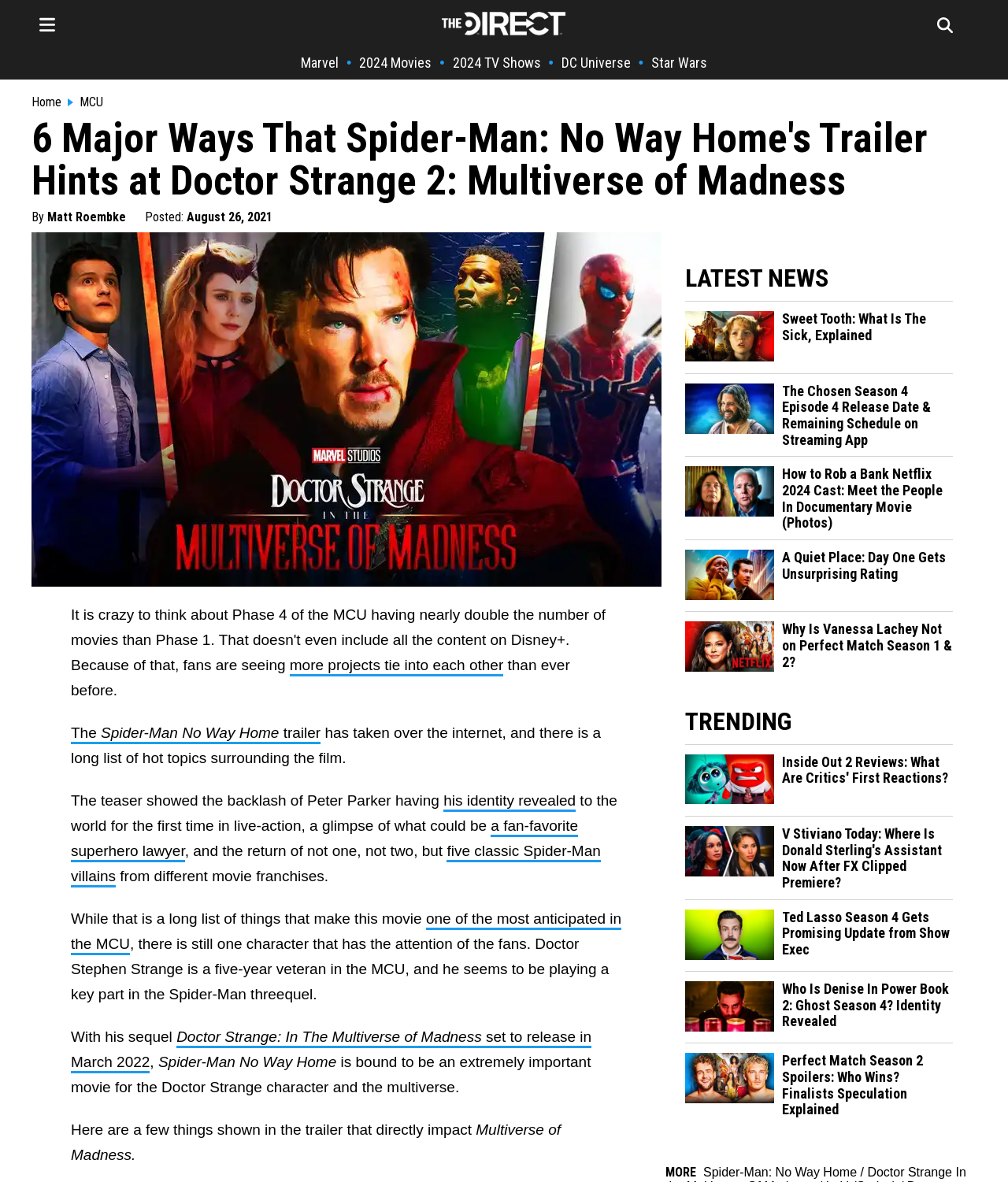What is the category of the news section? Refer to the image and provide a one-word or short phrase answer.

LATEST NEWS